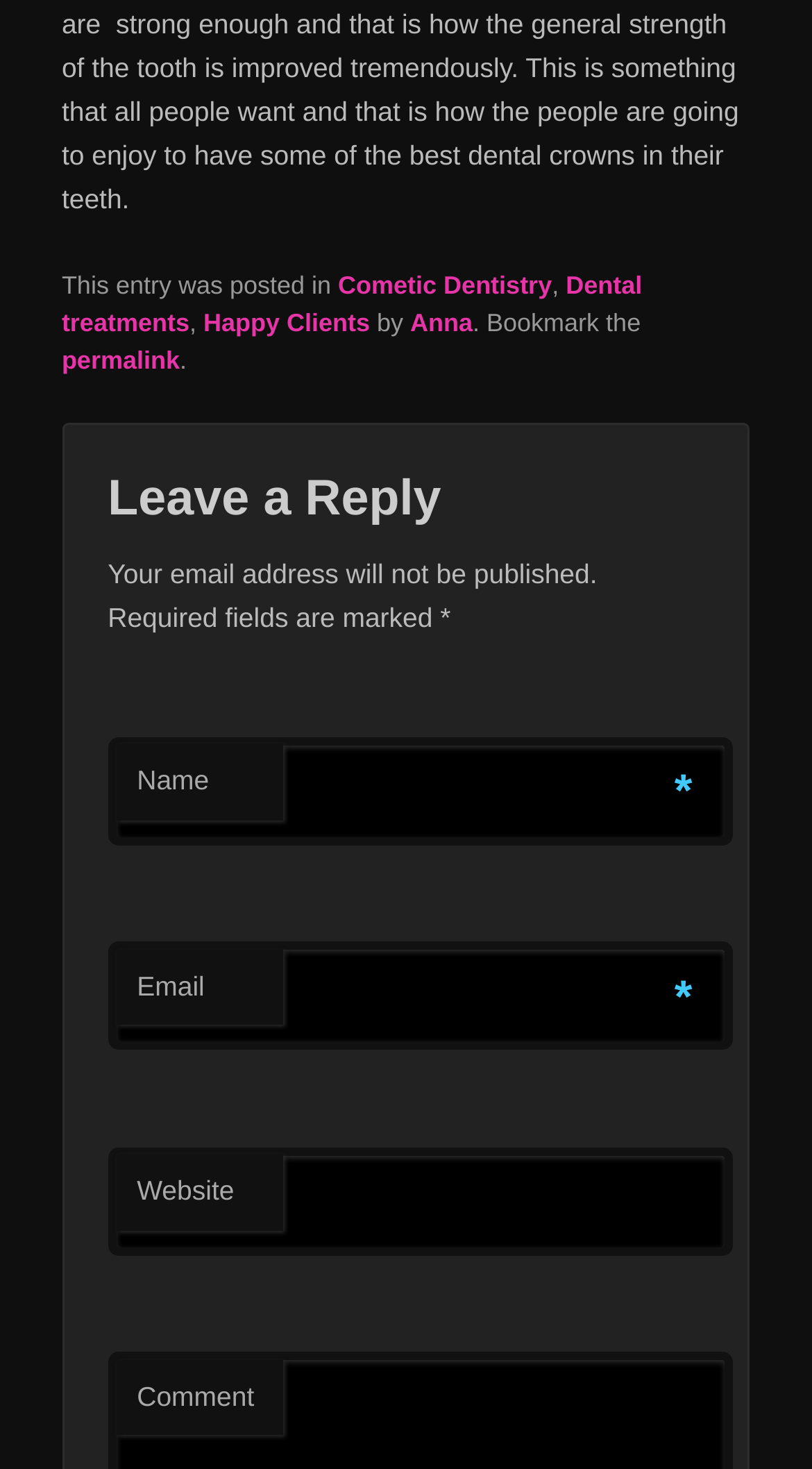Reply to the question with a brief word or phrase: How many fields are required to be filled in the comment form?

Two